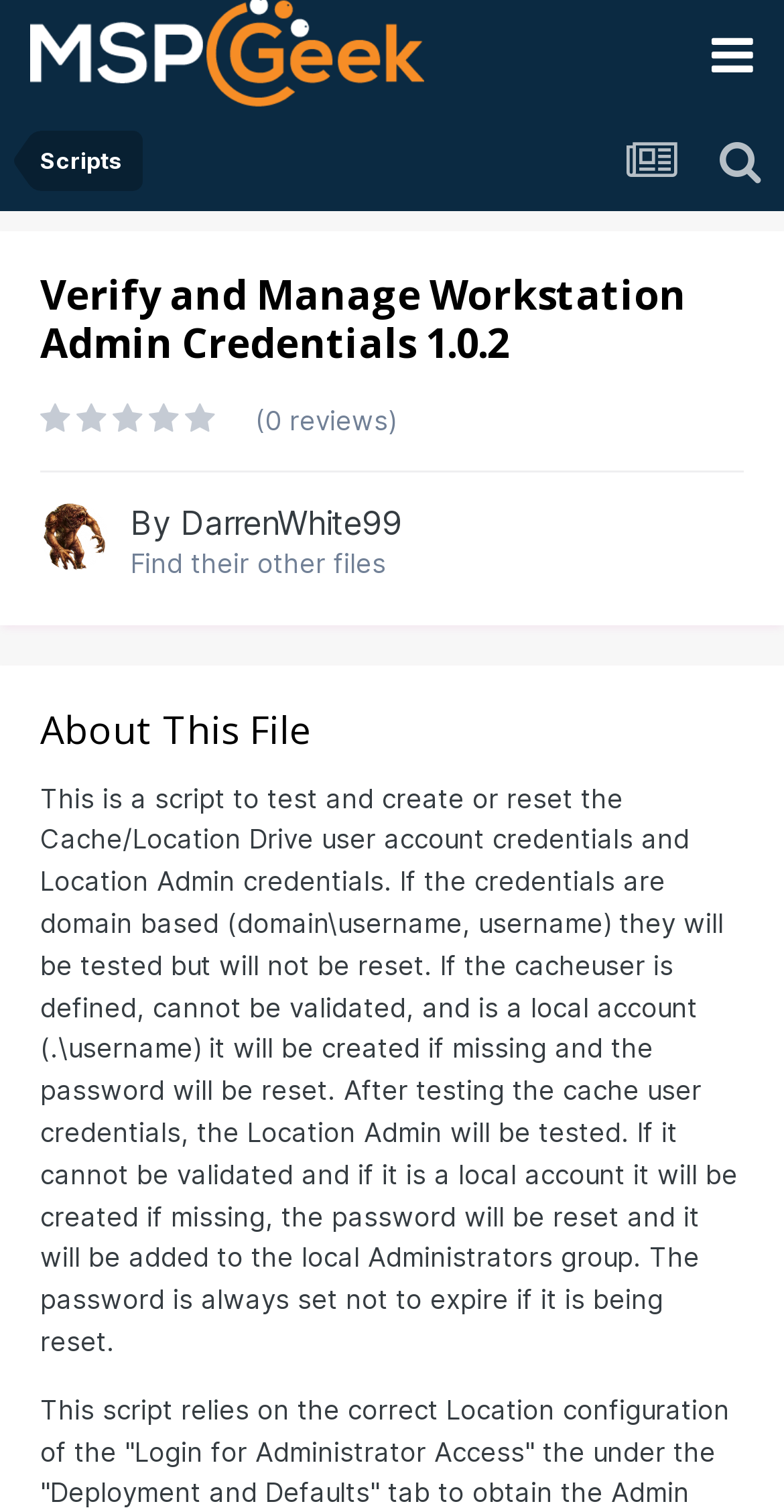Based on the visual content of the image, answer the question thoroughly: What happens to the password if it is being reset?

I found this information by reading the static text that describes the script's functionality, which explains that the password is always set not to expire if it is being reset.